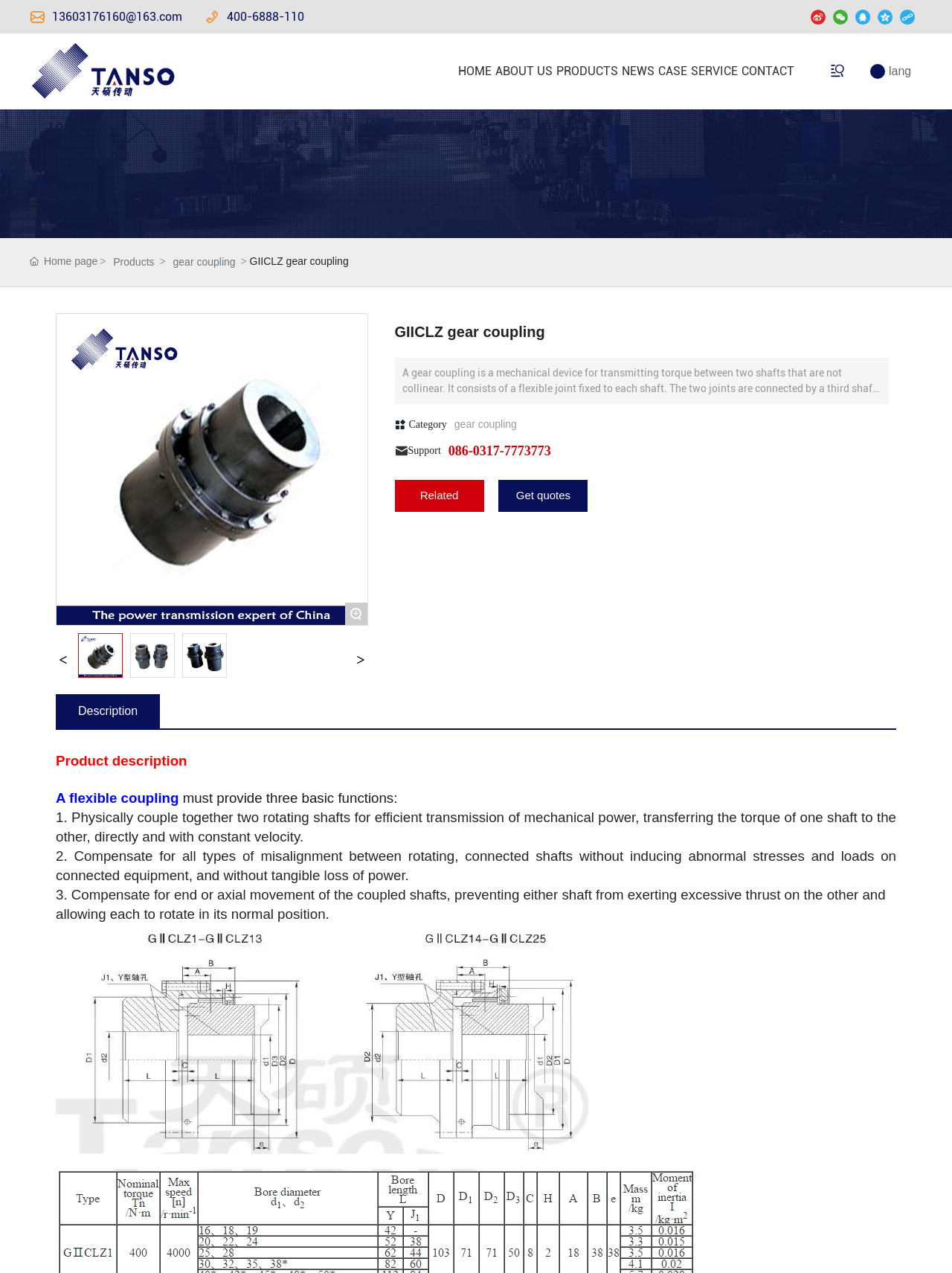What is the purpose of a gear coupling?
Your answer should be a single word or phrase derived from the screenshot.

Transmit torque between two shafts